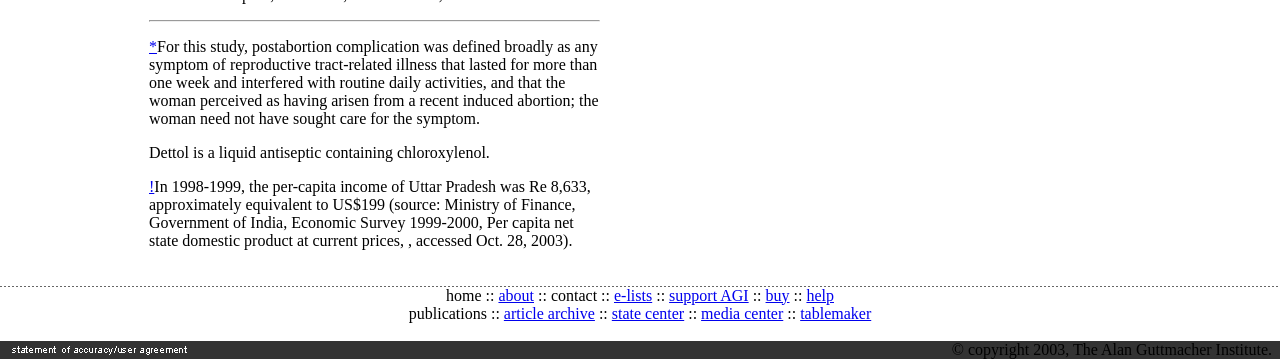Carefully examine the image and provide an in-depth answer to the question: What is the per-capita income of Uttar Pradesh in 1998-1999?

The webpage mentions that the per-capita income of Uttar Pradesh in 1998-1999 was Re 8,633, approximately equivalent to US$199.